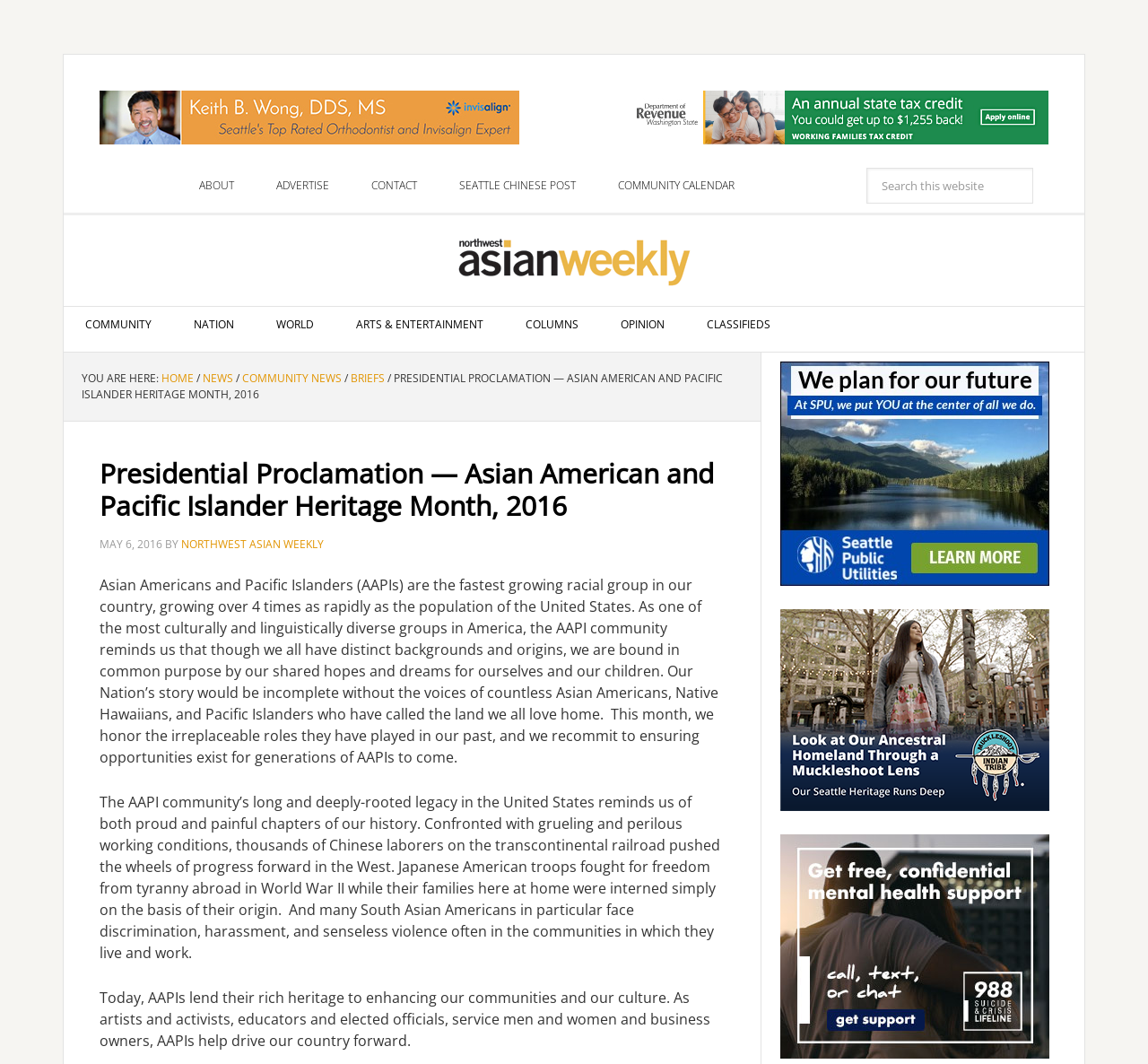Using the webpage screenshot and the element description name="s" placeholder="Search this website", determine the bounding box coordinates. Specify the coordinates in the format (top-left x, top-left y, bottom-right x, bottom-right y) with values ranging from 0 to 1.

[0.755, 0.158, 0.9, 0.191]